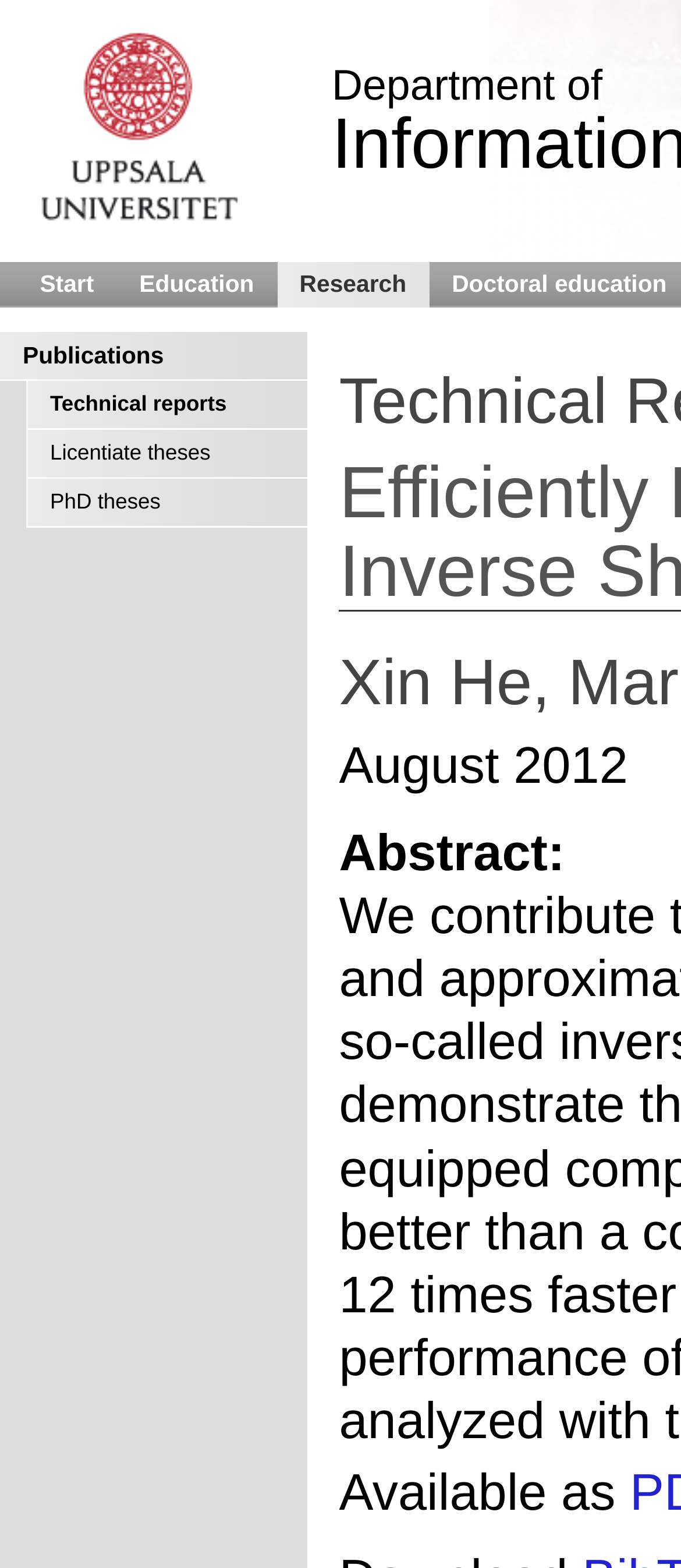Create an in-depth description of the webpage, covering main sections.

The webpage is titled "UU/IT/Technical Reports" and appears to be a navigation page for technical reports and academic publications. 

At the top left of the page, there are four links: "Start", "Education", and "Research", which are positioned horizontally next to each other. Below these links, there are four more links: "Publications", "Technical reports", "Licentiate theses", and "PhD theses", which are also positioned horizontally next to each other. 

On the right side of the page, there is a section with a date "August 2012" at the top. Below the date, there is a label "Abstract:" followed by some content, which is not specified. Further down, there is another label "Available as" with some additional information. 

There are no images on the page. The page seems to be focused on providing links to various technical reports and academic publications, with some additional metadata on the right side.